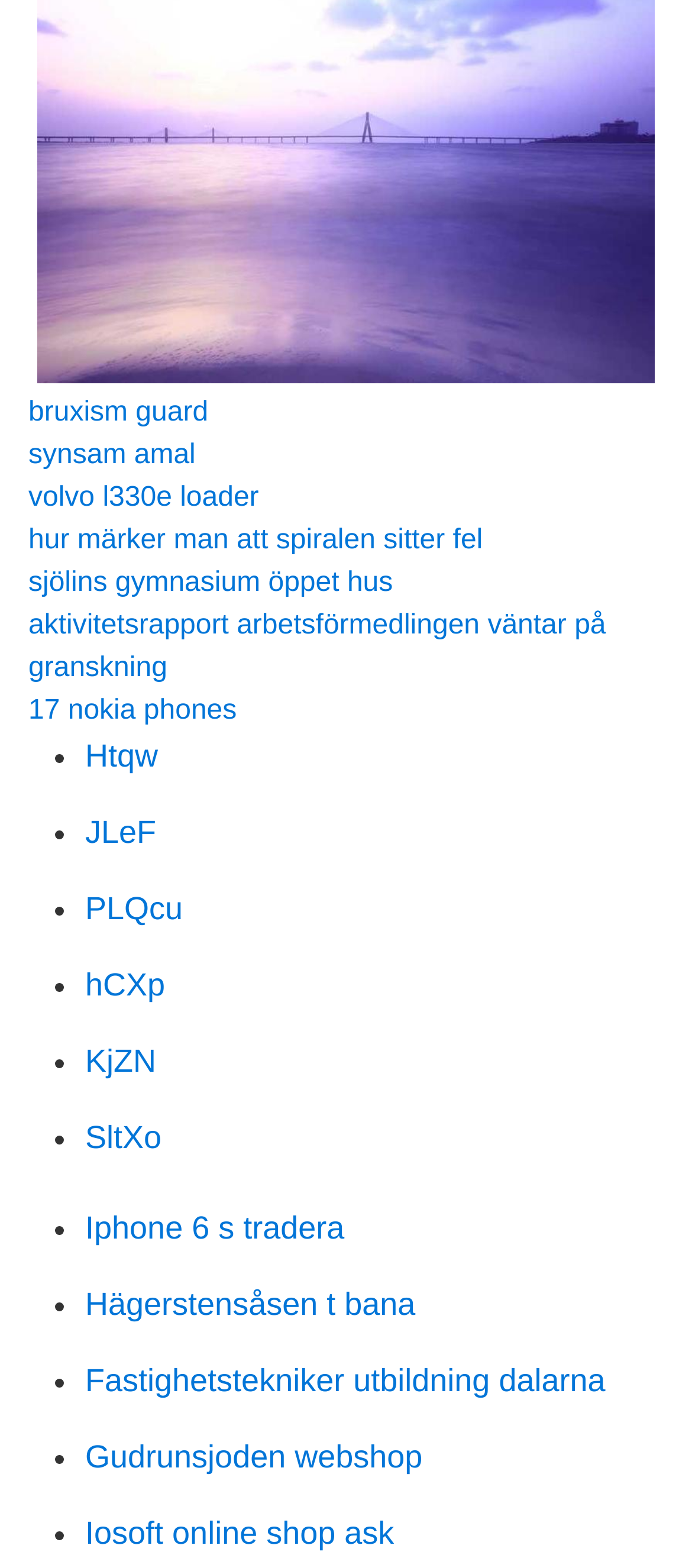How many list markers are on the webpage?
Examine the image and give a concise answer in one word or a short phrase.

13